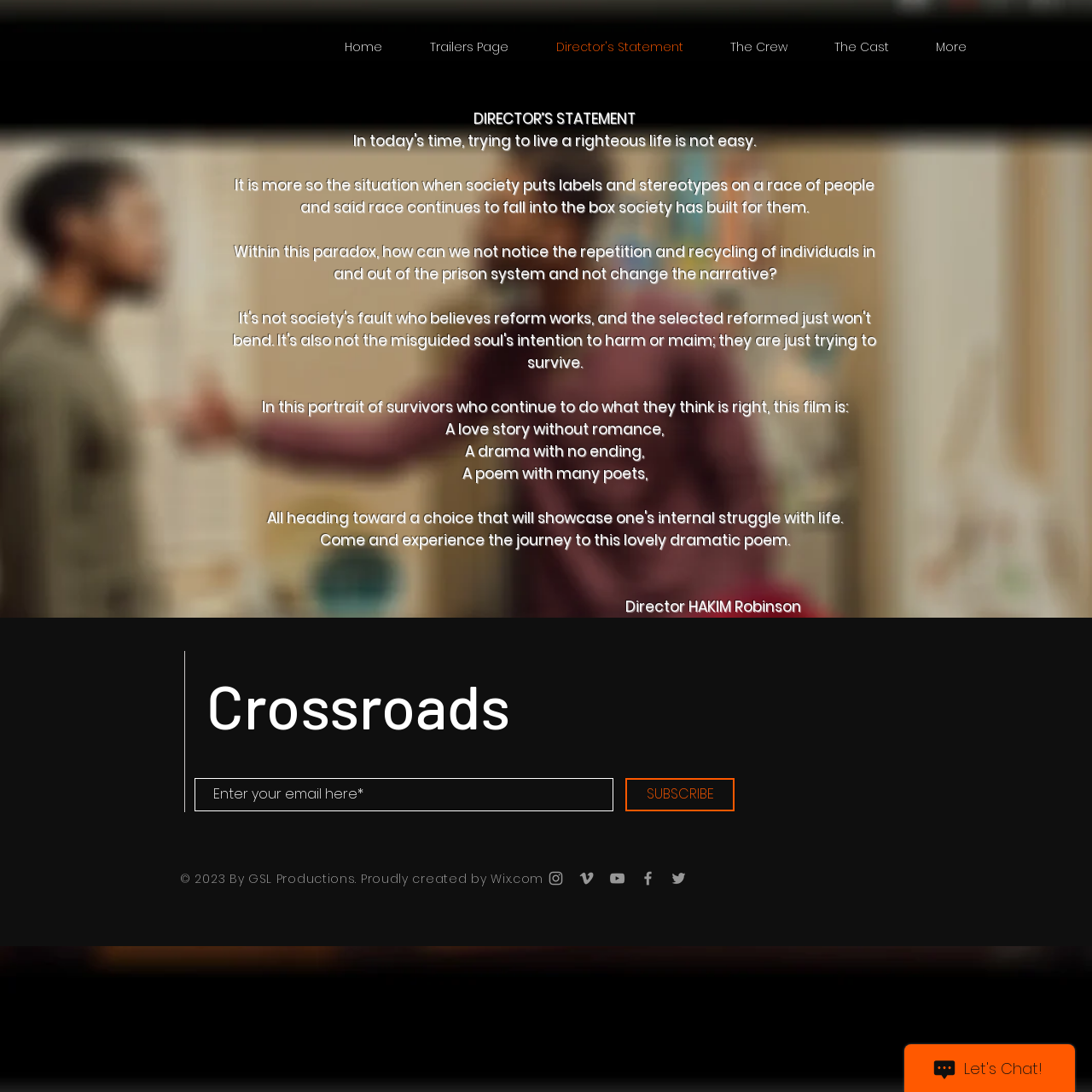Identify the bounding box coordinates of the area you need to click to perform the following instruction: "Type message".

None